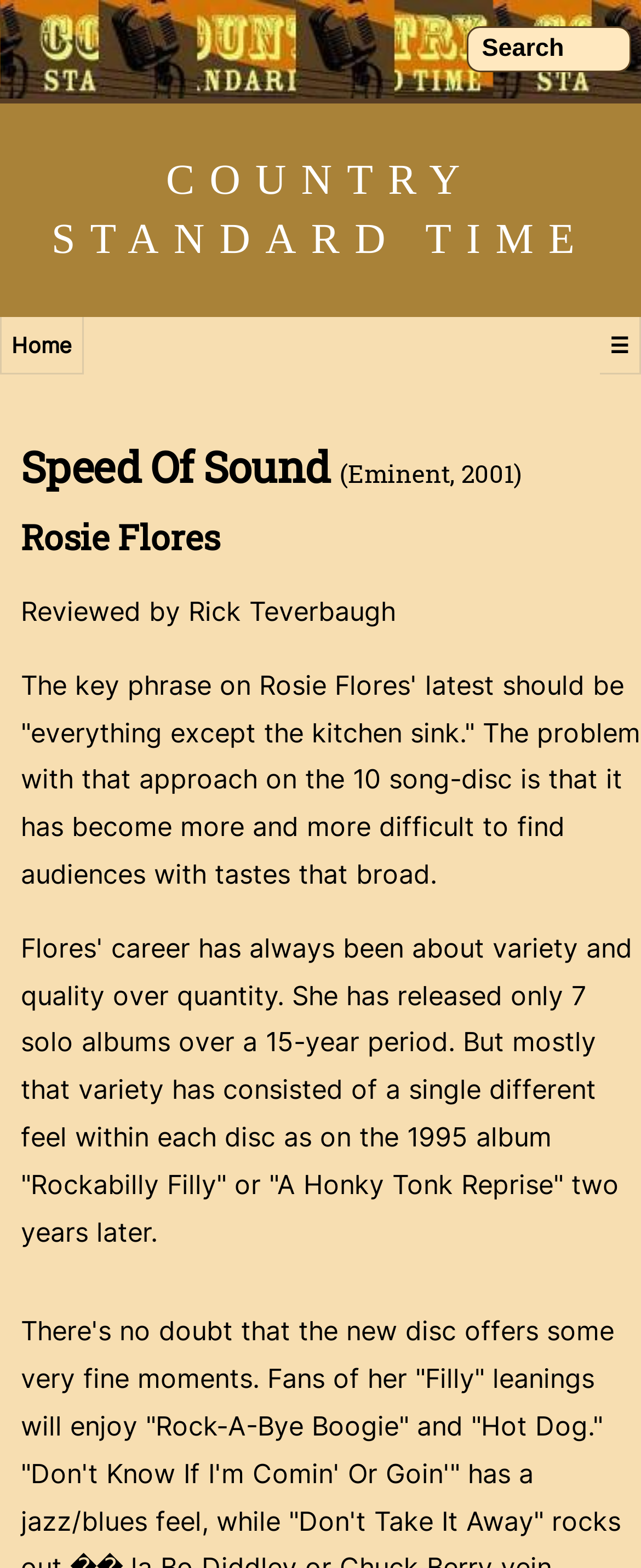Provide a brief response using a word or short phrase to this question:
What is the name of the album?

Speed Of Sound